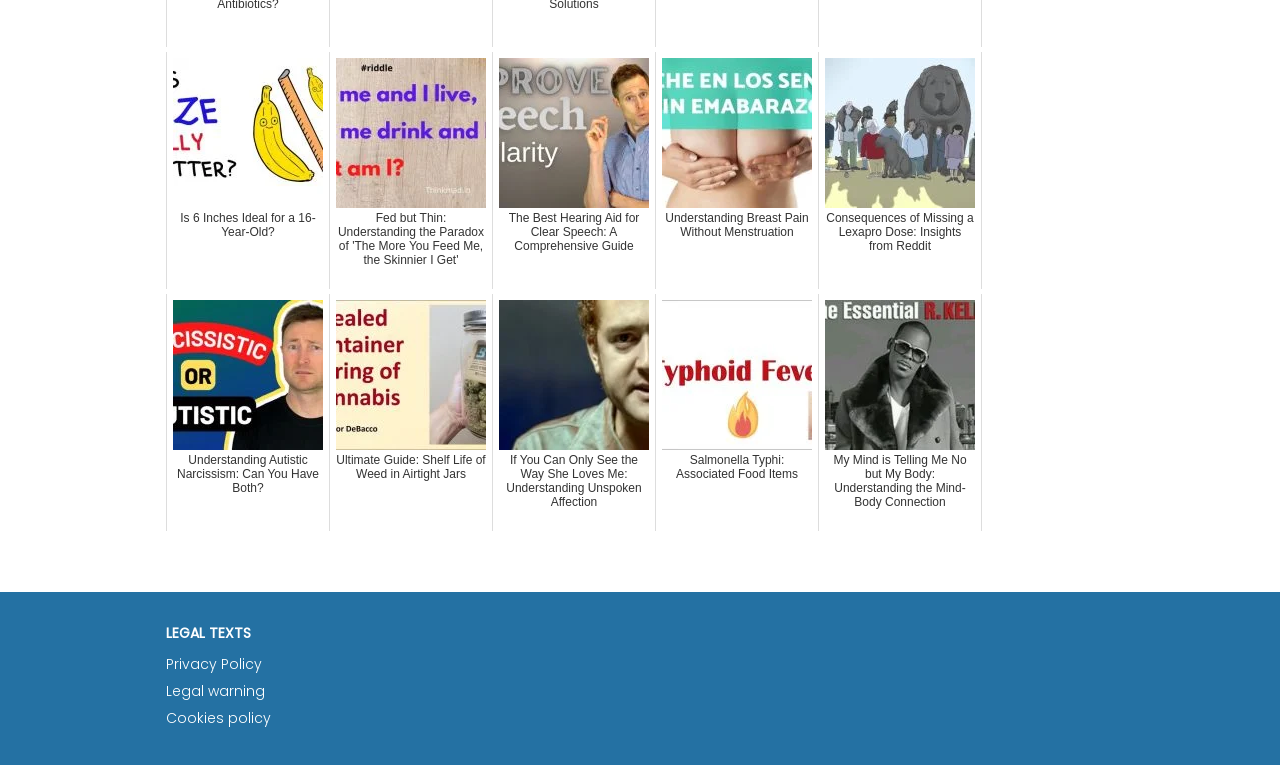Specify the bounding box coordinates of the region I need to click to perform the following instruction: "Check the legal warning". The coordinates must be four float numbers in the range of 0 to 1, i.e., [left, top, right, bottom].

[0.13, 0.89, 0.207, 0.916]